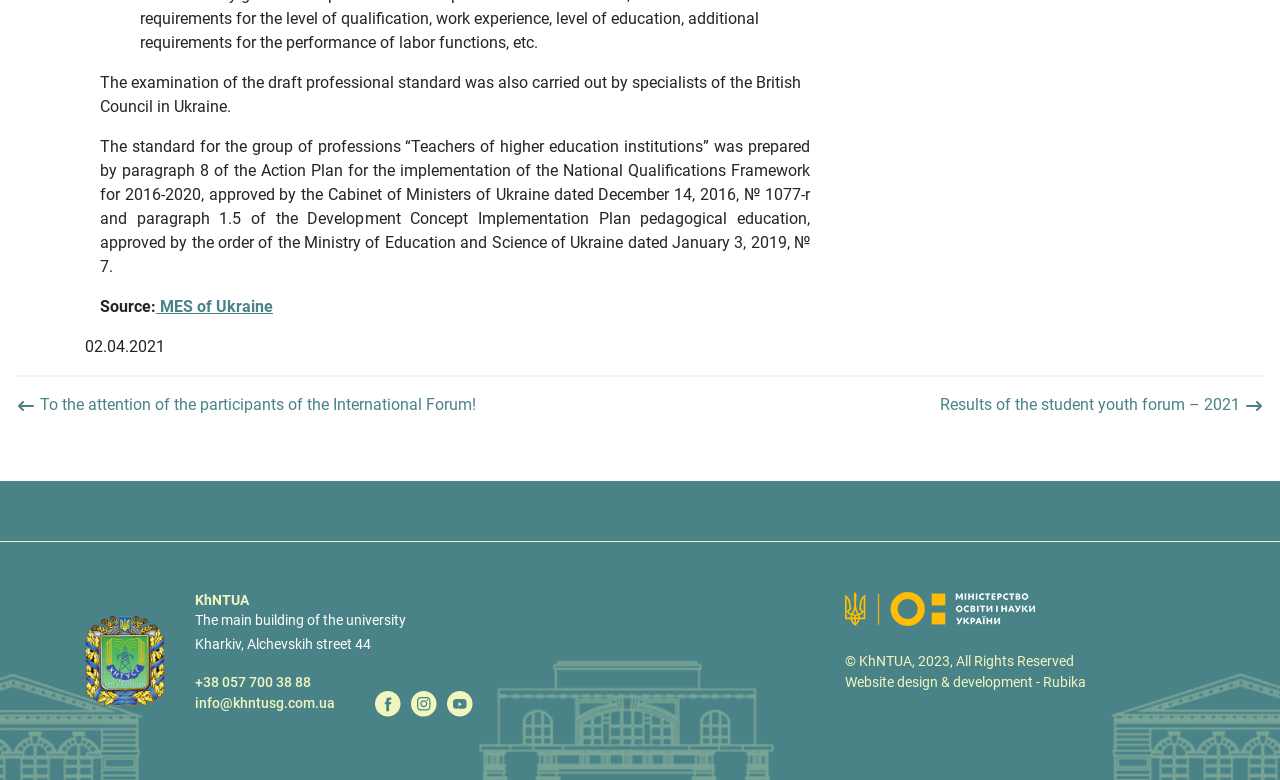Identify the bounding box for the UI element described as: "KHNTUSG Youtube Channel". The coordinates should be four float numbers between 0 and 1, i.e., [left, top, right, bottom].

[0.349, 0.889, 0.369, 0.913]